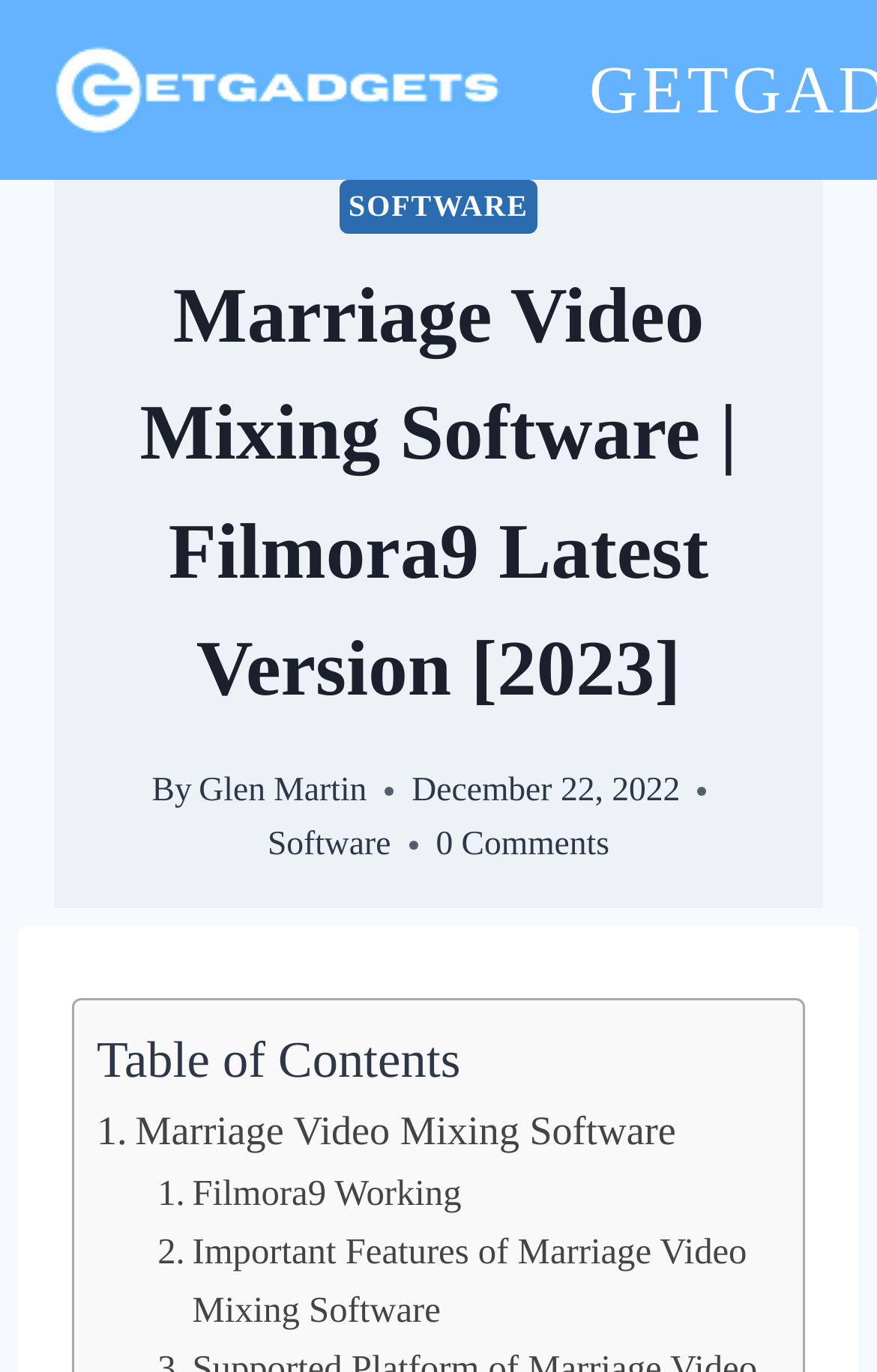What is the topic of the article?
Look at the image and respond with a one-word or short-phrase answer.

Marriage Video Mixing Software